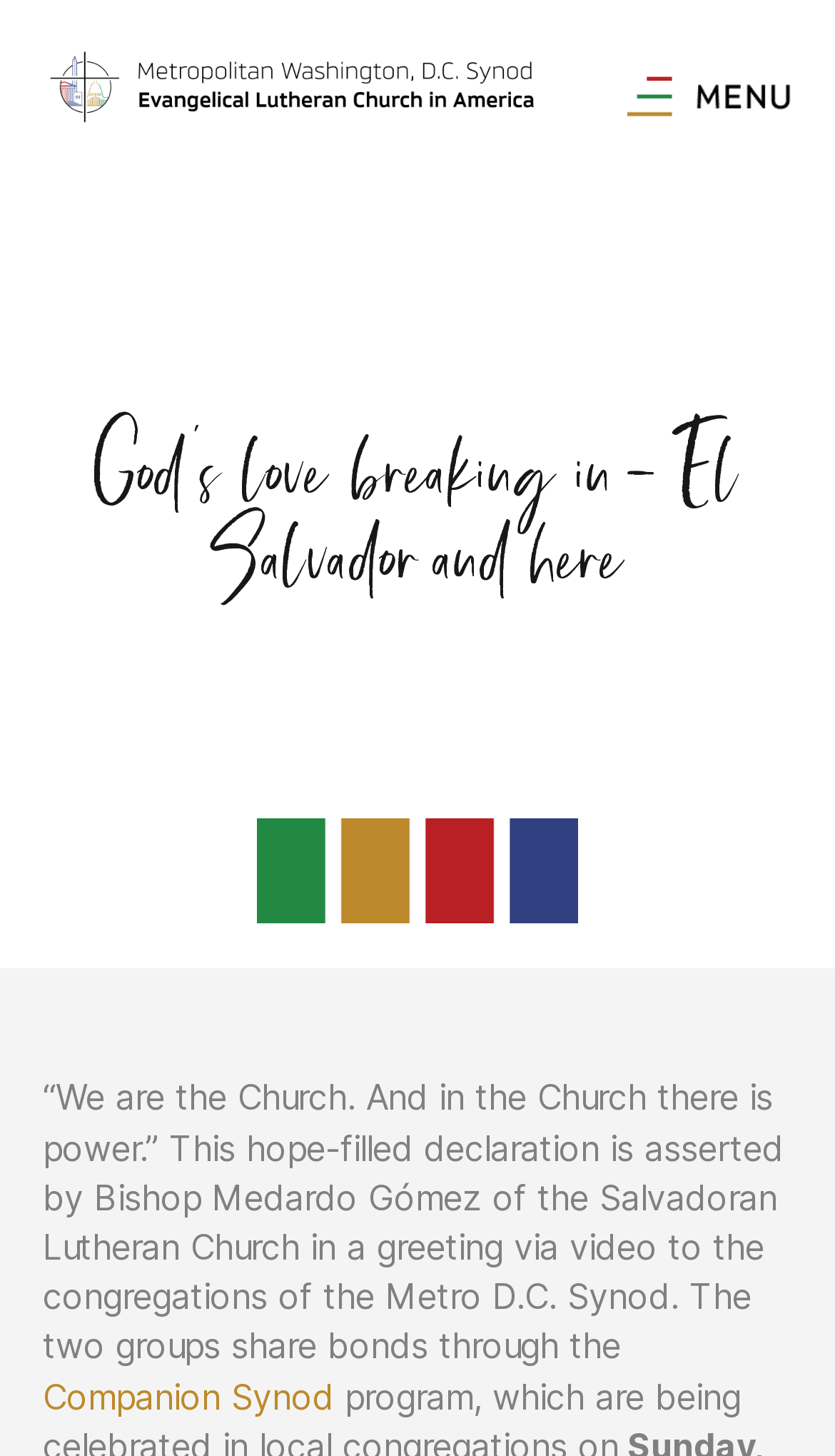Is the link 'Companion Synod' below the StaticText element?
Ensure your answer is thorough and detailed.

By comparing the y1 and y2 coordinates of the link 'Companion Synod' and the StaticText element, we can determine that the link is below the StaticText element. The y1 and y2 coordinates of the link are 0.944 and 0.973, respectively, while the y1 and y2 coordinates of the StaticText element are 0.739 and 0.939, respectively.